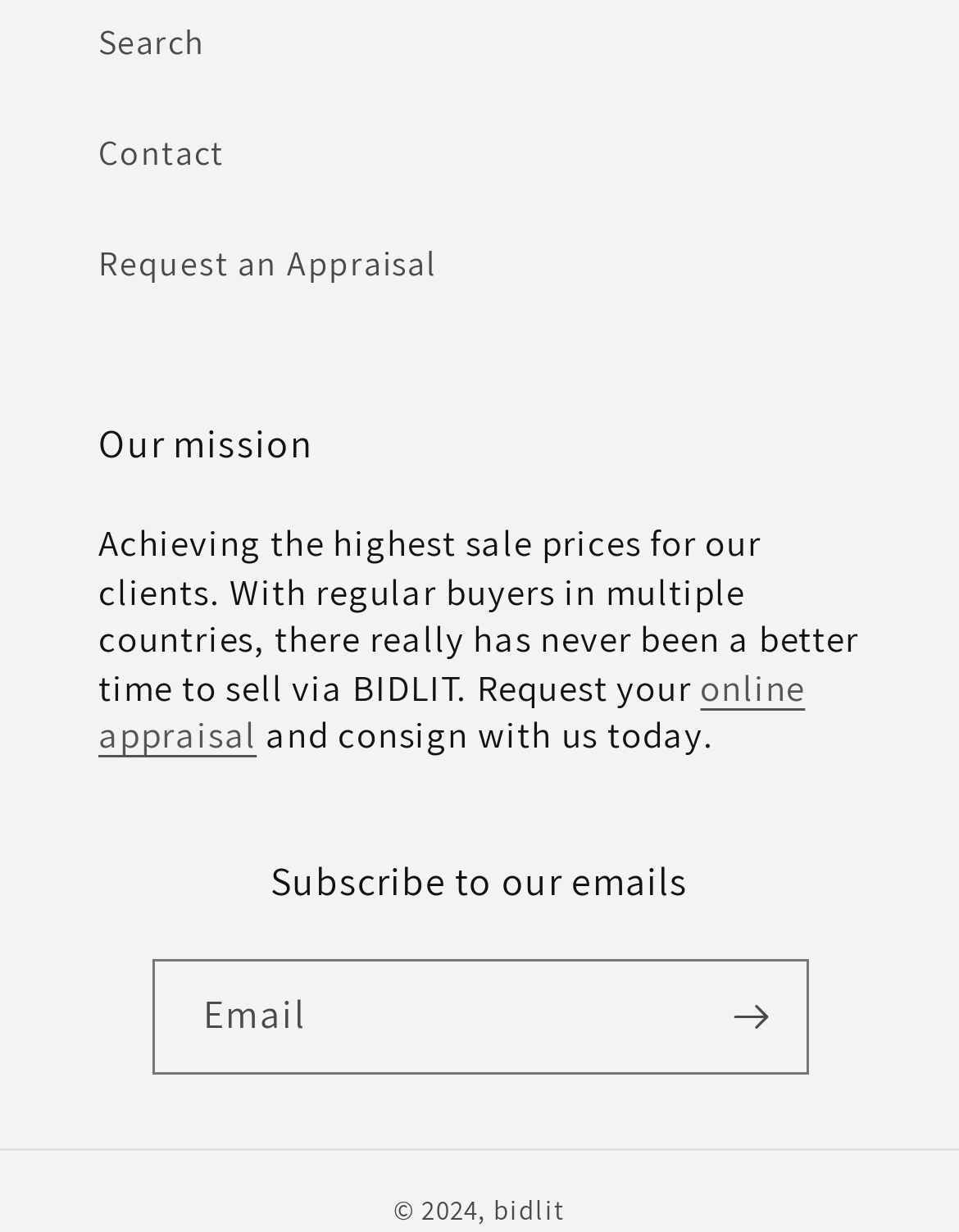What is required to subscribe to emails?
Look at the image and respond with a one-word or short-phrase answer.

Email